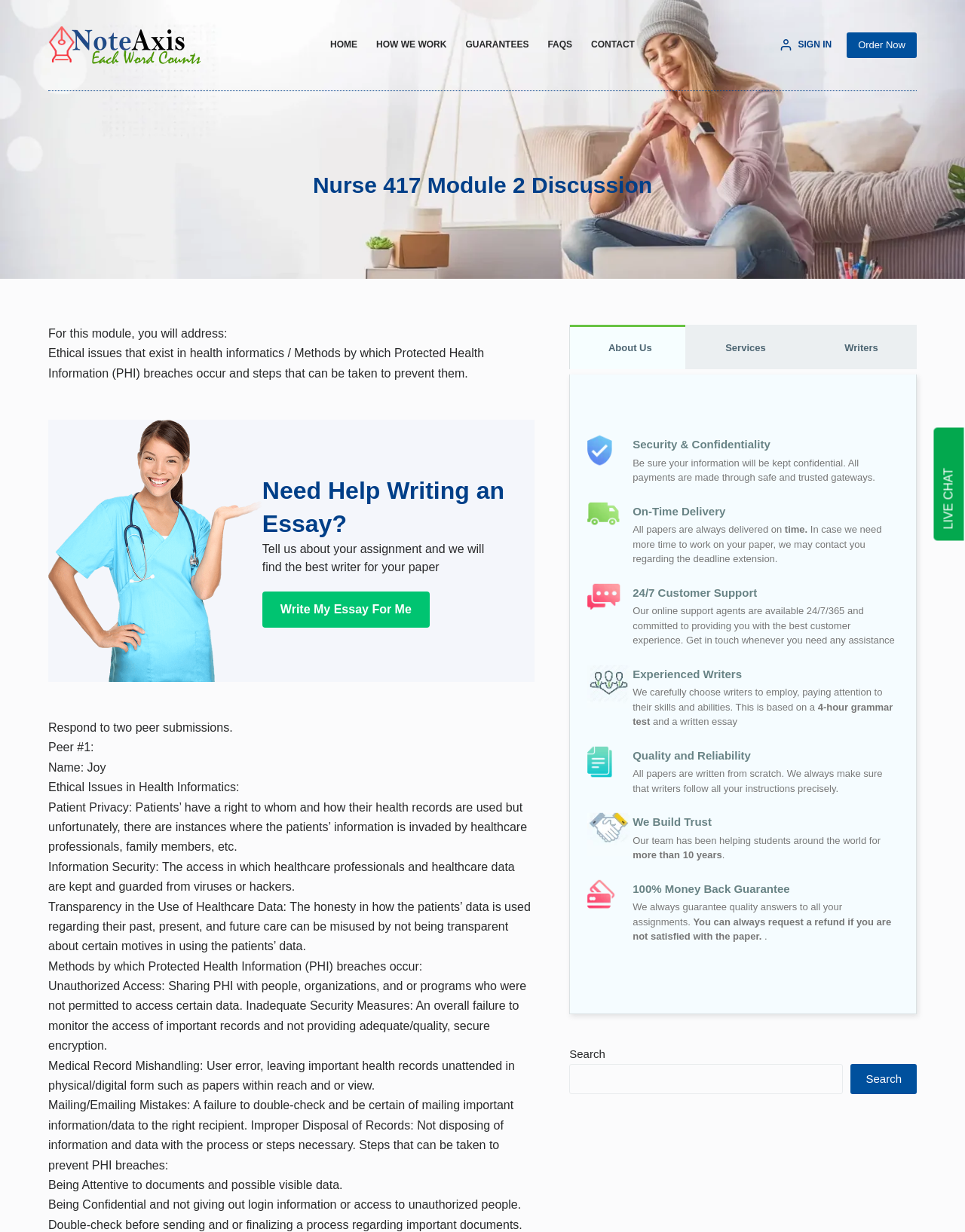Identify the bounding box coordinates of the HTML element based on this description: "Order Now".

[0.877, 0.026, 0.95, 0.047]